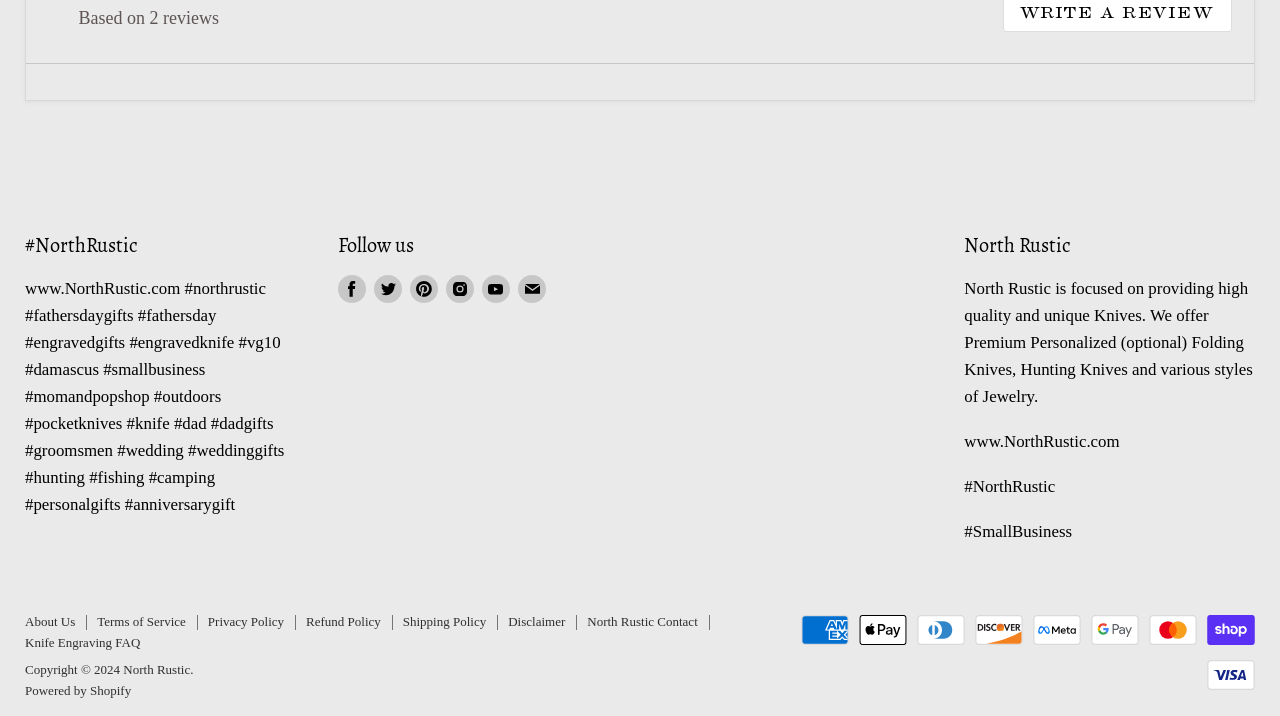Can you determine the bounding box coordinates of the area that needs to be clicked to fulfill the following instruction: "Go to Home"?

None